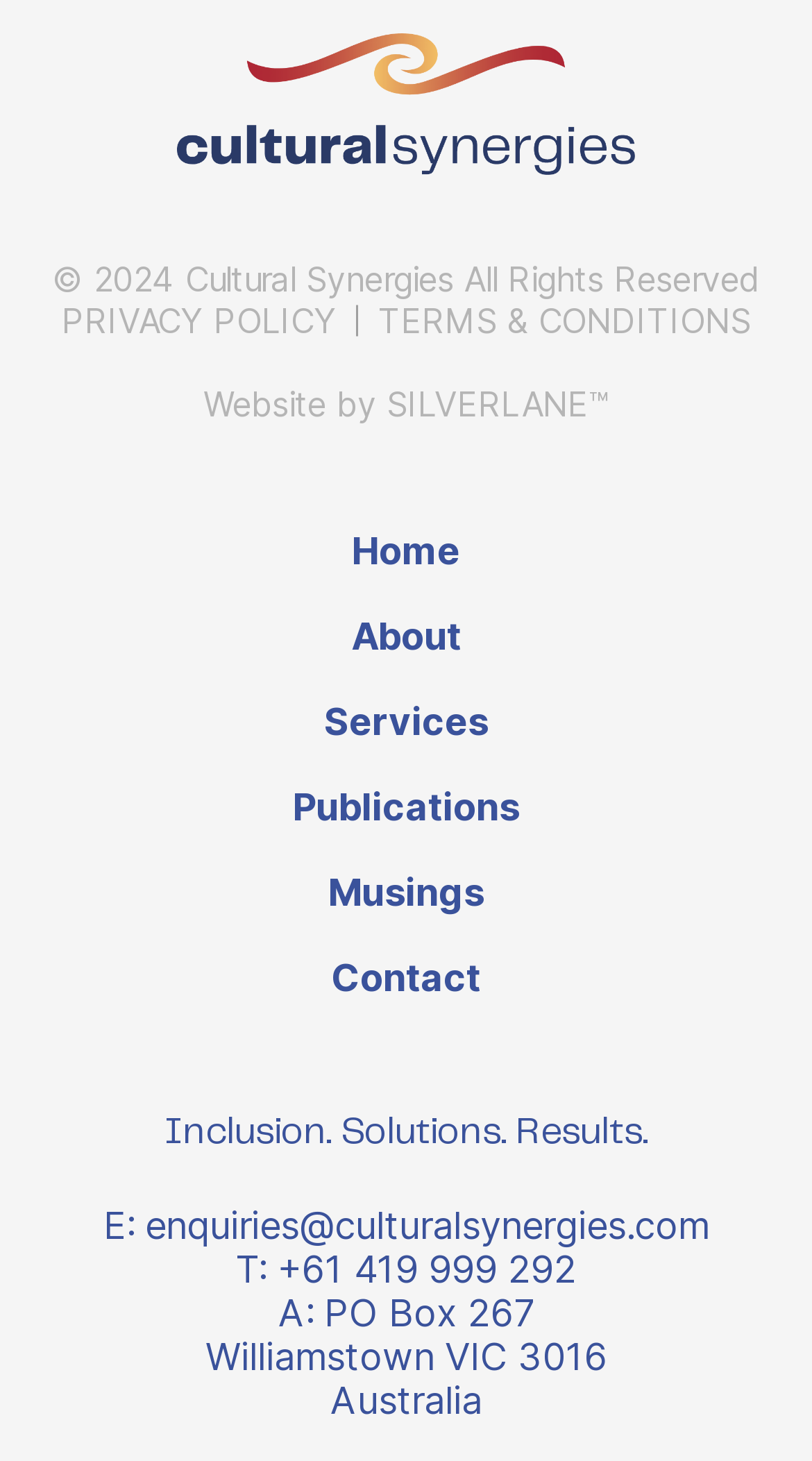Determine the bounding box coordinates of the element's region needed to click to follow the instruction: "View the Privacy Policy". Provide these coordinates as four float numbers between 0 and 1, formatted as [left, top, right, bottom].

[0.076, 0.205, 0.44, 0.234]